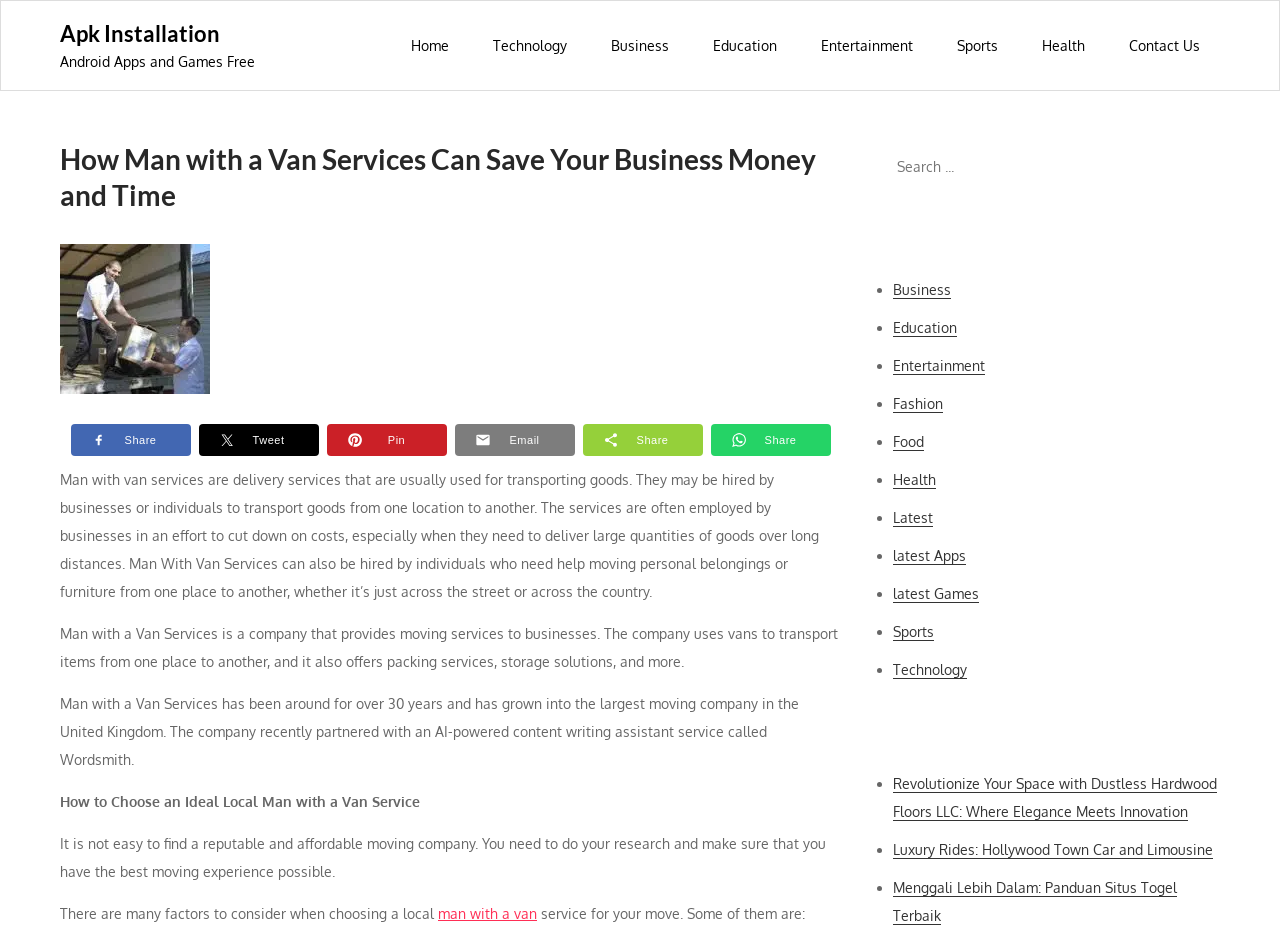Using a single word or phrase, answer the following question: 
How many social media sharing buttons are there?

6